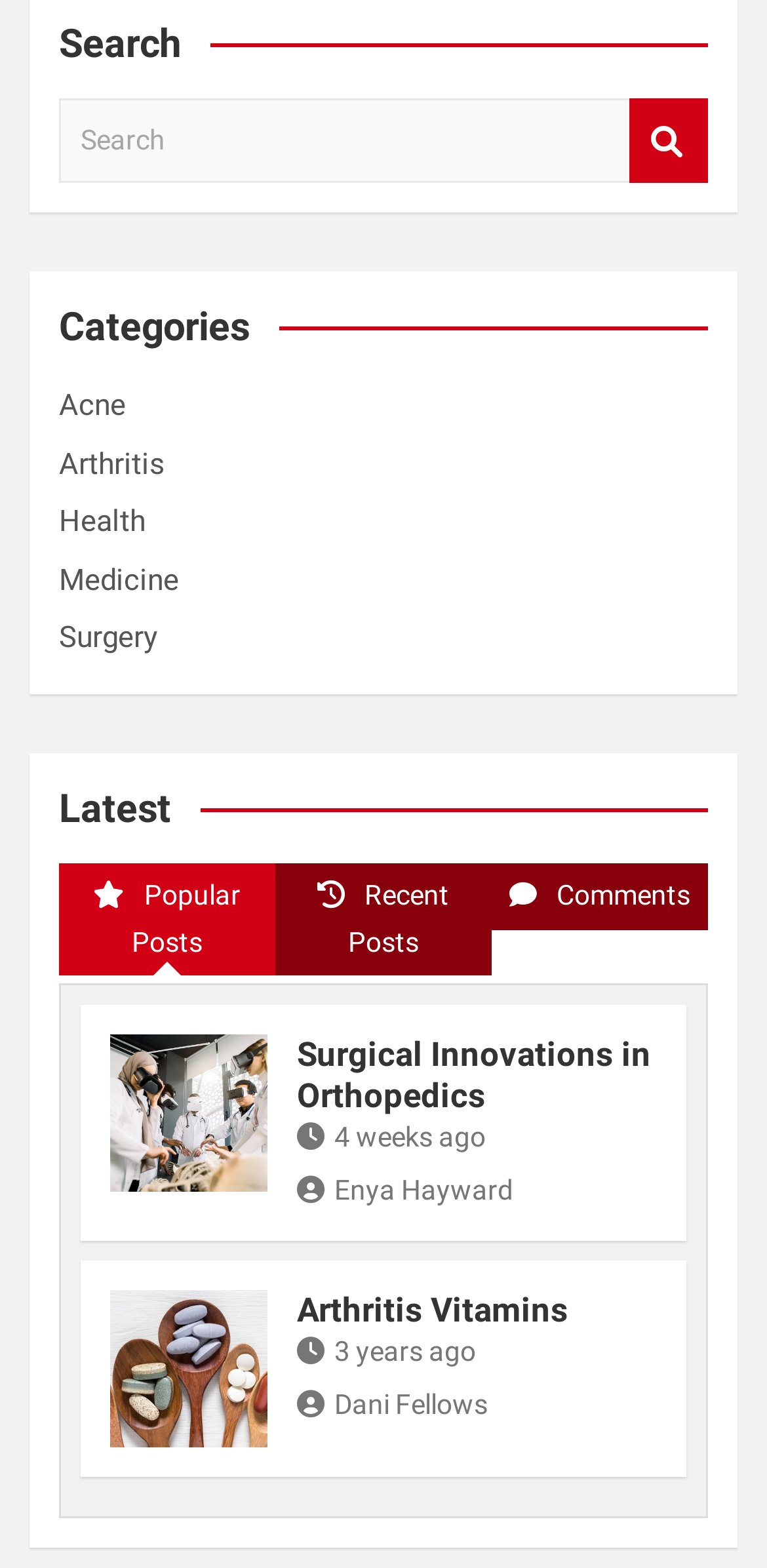Based on the image, please respond to the question with as much detail as possible:
How many categories are listed?

I counted the number of links under the 'Categories' heading, which are 'Acne', 'Arthritis', 'Health', 'Medicine', and 'Surgery', so there are 5 categories listed.